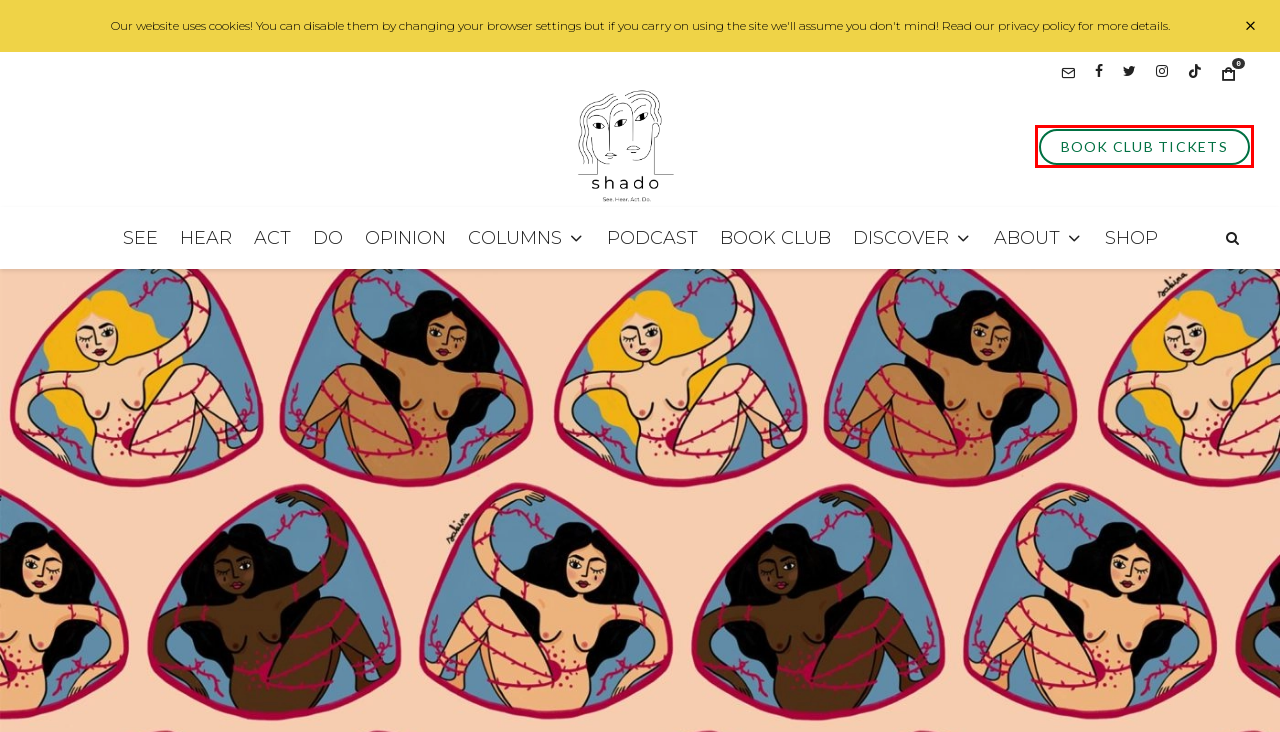Examine the webpage screenshot and identify the UI element enclosed in the red bounding box. Pick the webpage description that most accurately matches the new webpage after clicking the selected element. Here are the candidates:
A. Privacy Policy - Shado Magazine
B. shado lite podcast with Larissa Kennedy and Zoe Rasbash
C. shado’s bookshelf 06: World Building and Re-Imagination
D. Discover - Shado Magazine
E. Opinion: First-hand perspectives and op-eds - Shado Magazine
F. Do: Inspirational individuals, groups and how we can all be activists - Shado Magazine
G. Cart - Shado Magazine
H. See: Arts as advocacy and all things visual - Shado Magazine

C